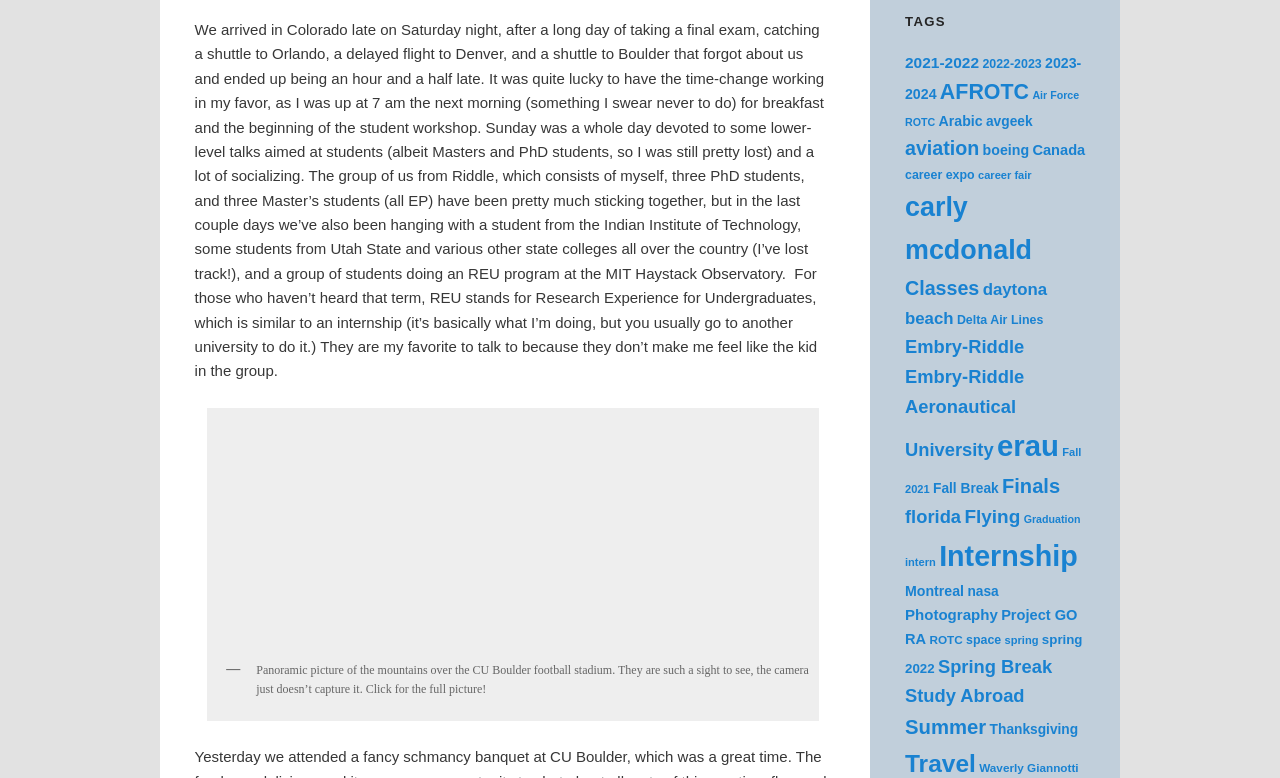Find the bounding box coordinates for the element described here: "Search".

None